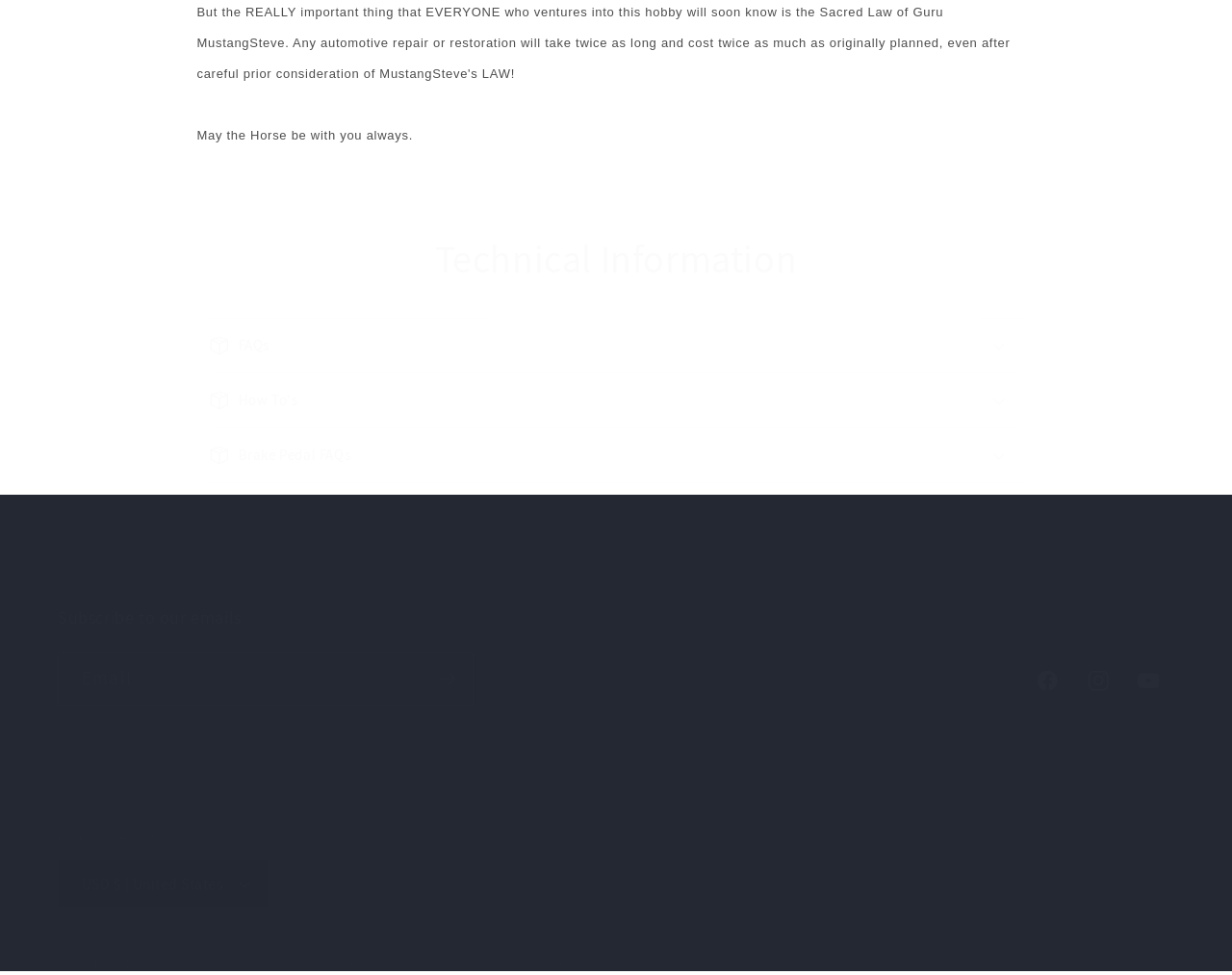Locate the bounding box coordinates of the clickable region to complete the following instruction: "Select country/region."

[0.047, 0.882, 0.218, 0.931]